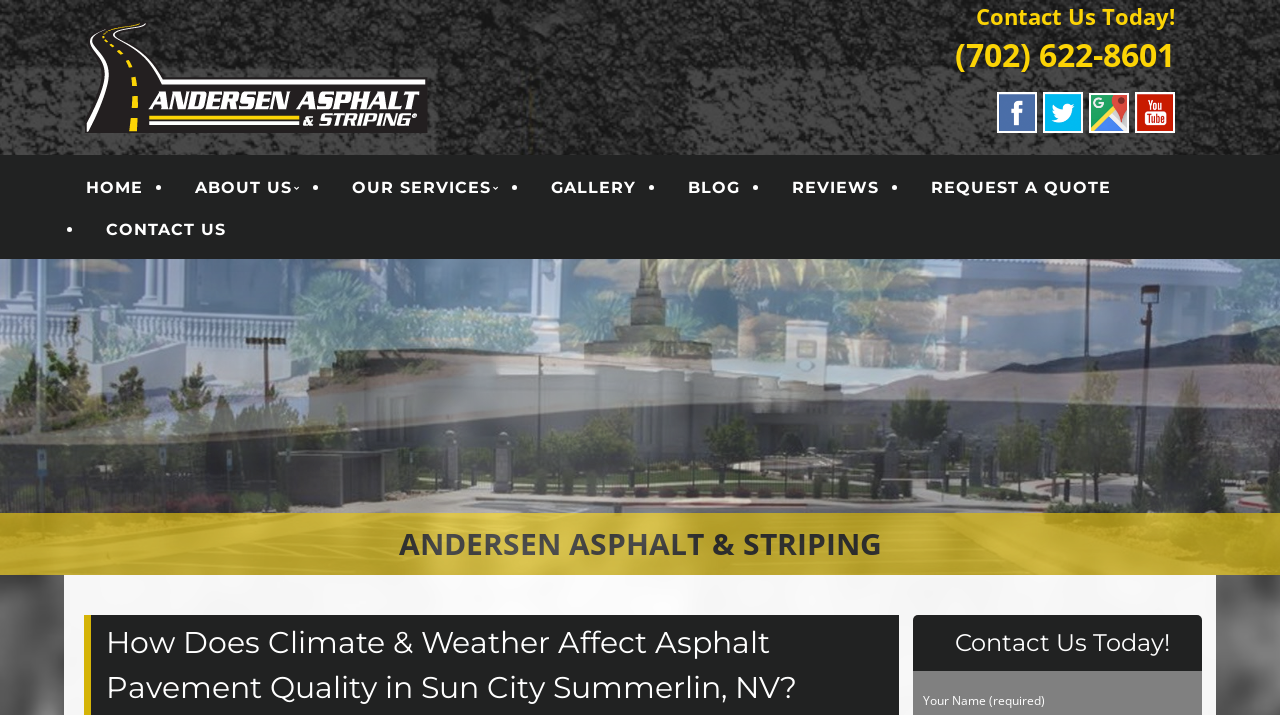Determine the bounding box coordinates of the section I need to click to execute the following instruction: "Search for a blog post". Provide the coordinates as four float numbers between 0 and 1, i.e., [left, top, right, bottom].

None